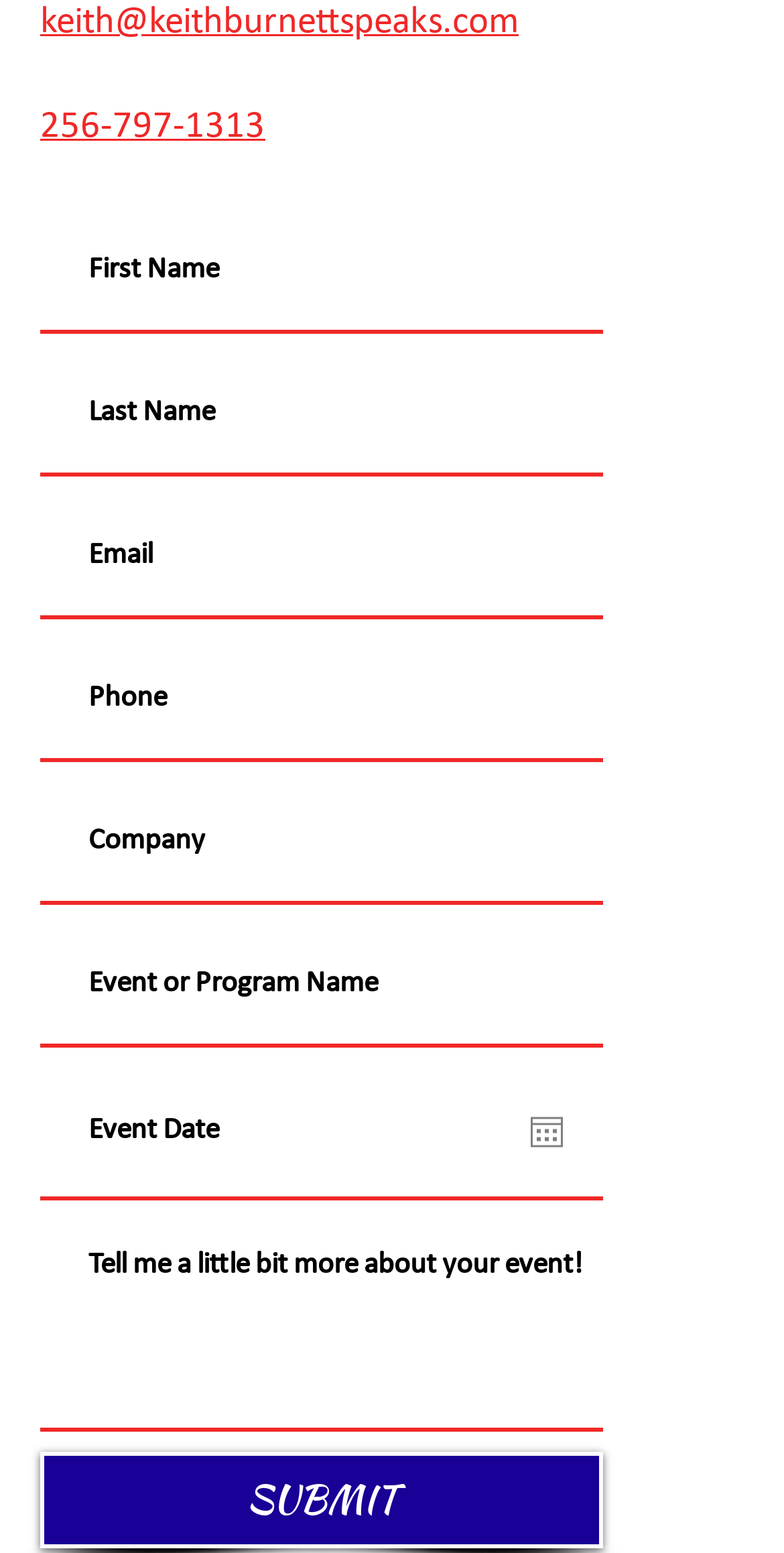Locate the bounding box coordinates of the clickable region necessary to complete the following instruction: "Submit the form". Provide the coordinates in the format of four float numbers between 0 and 1, i.e., [left, top, right, bottom].

[0.051, 0.935, 0.769, 0.998]